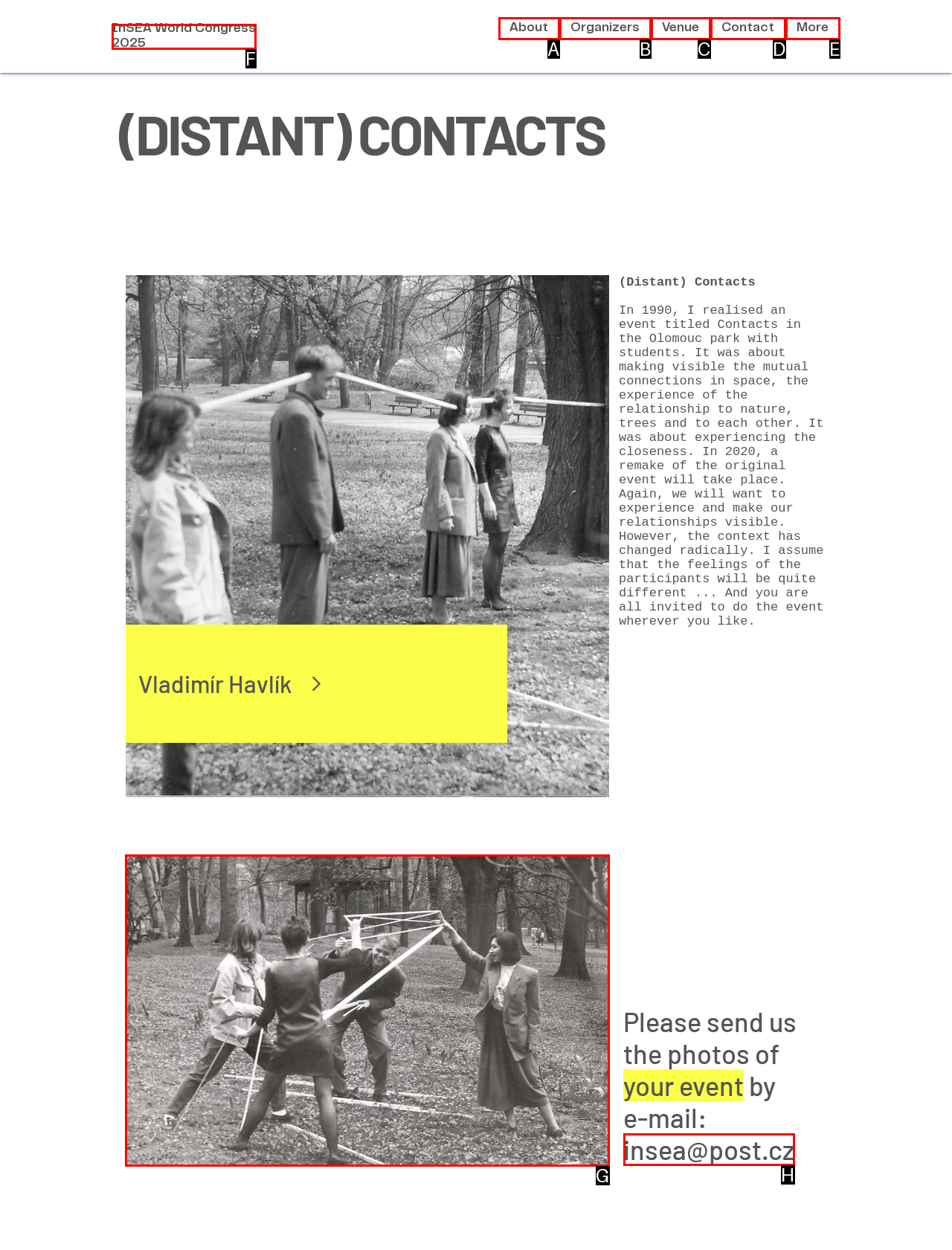Identify the appropriate lettered option to execute the following task: Click the (DISTANT) CONTACTS button
Respond with the letter of the selected choice.

G